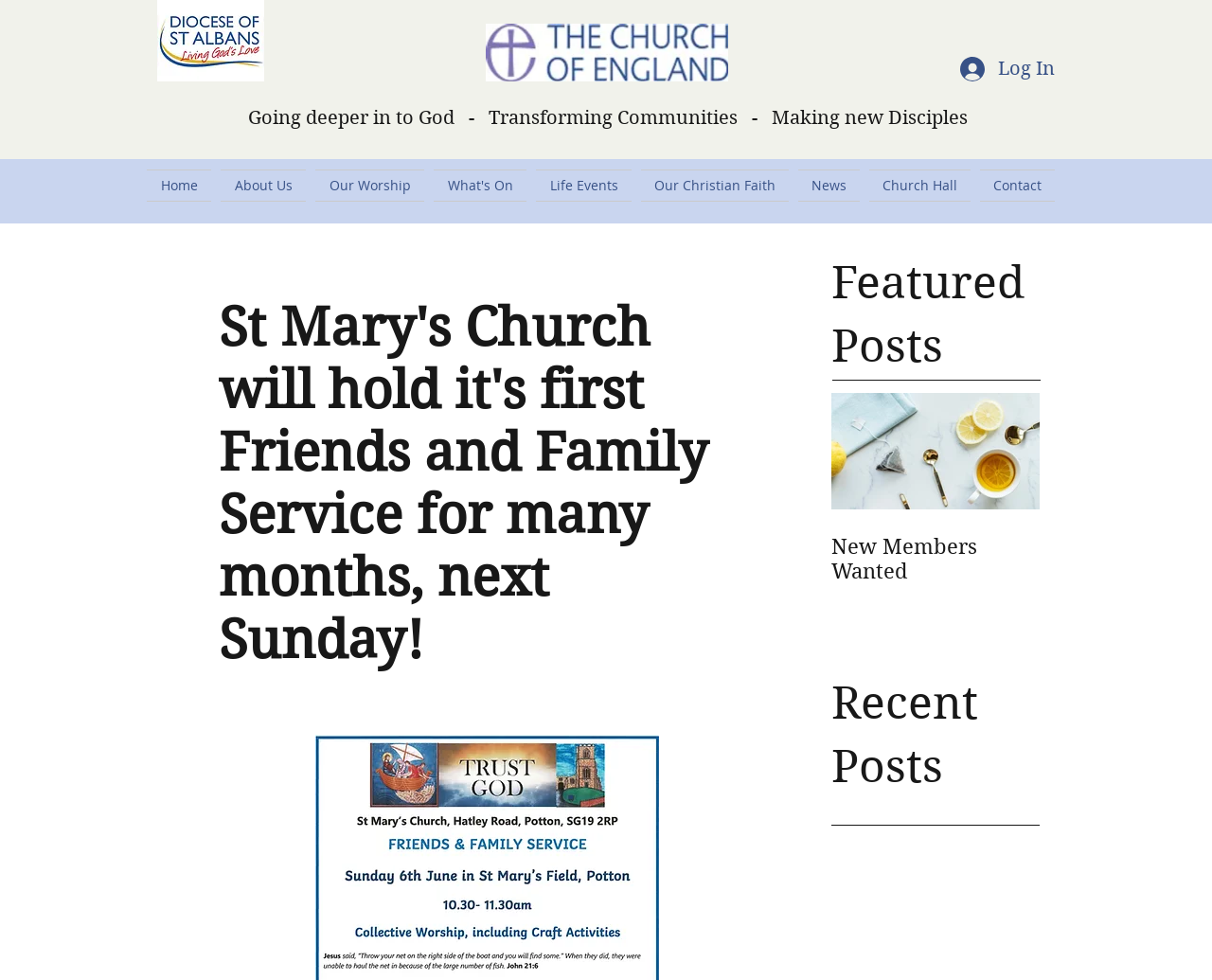Identify the bounding box coordinates for the UI element described as: "Our Worship".

[0.256, 0.173, 0.354, 0.206]